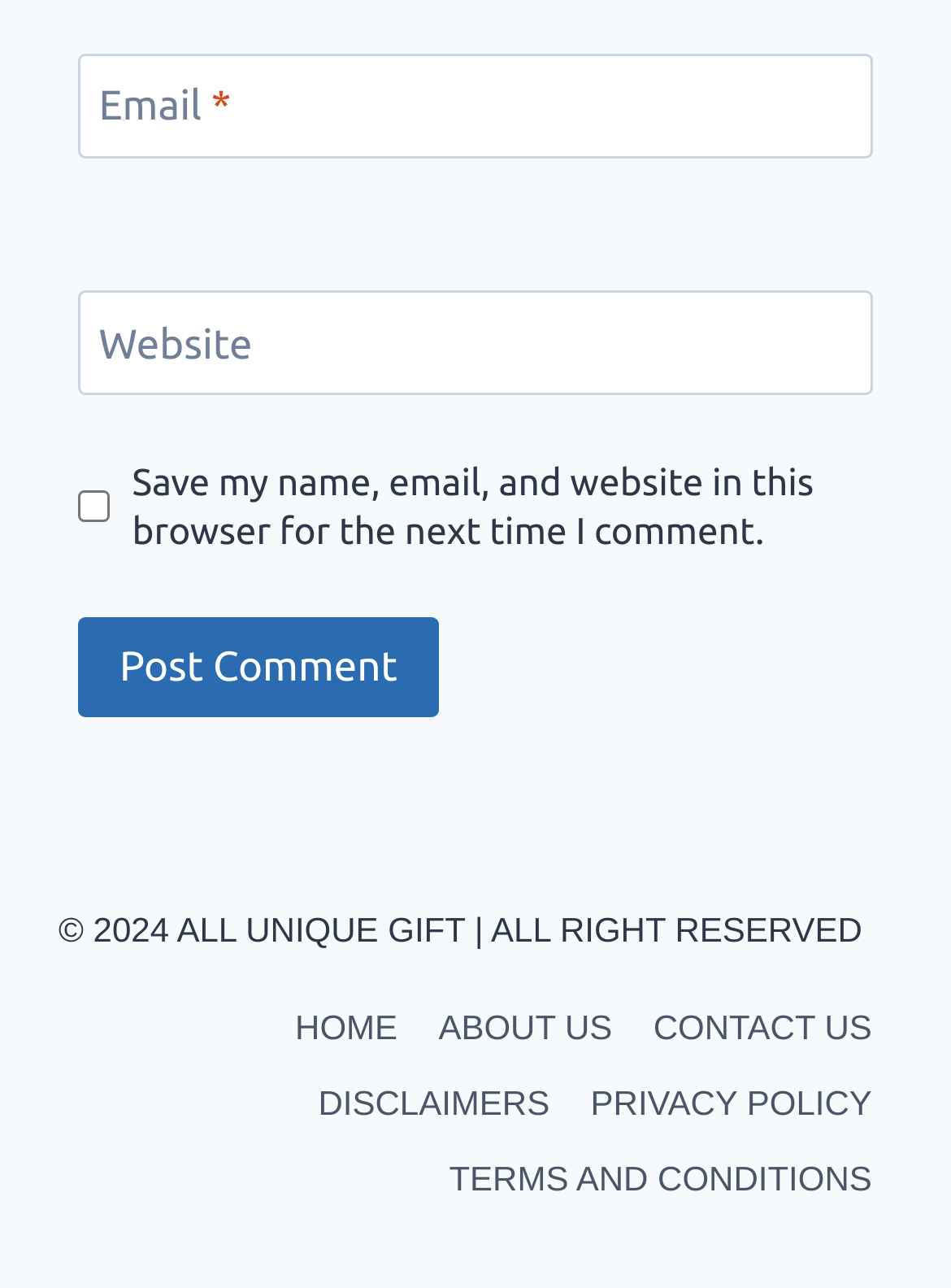Show the bounding box coordinates of the region that should be clicked to follow the instruction: "Check the save comment option."

[0.082, 0.381, 0.115, 0.405]